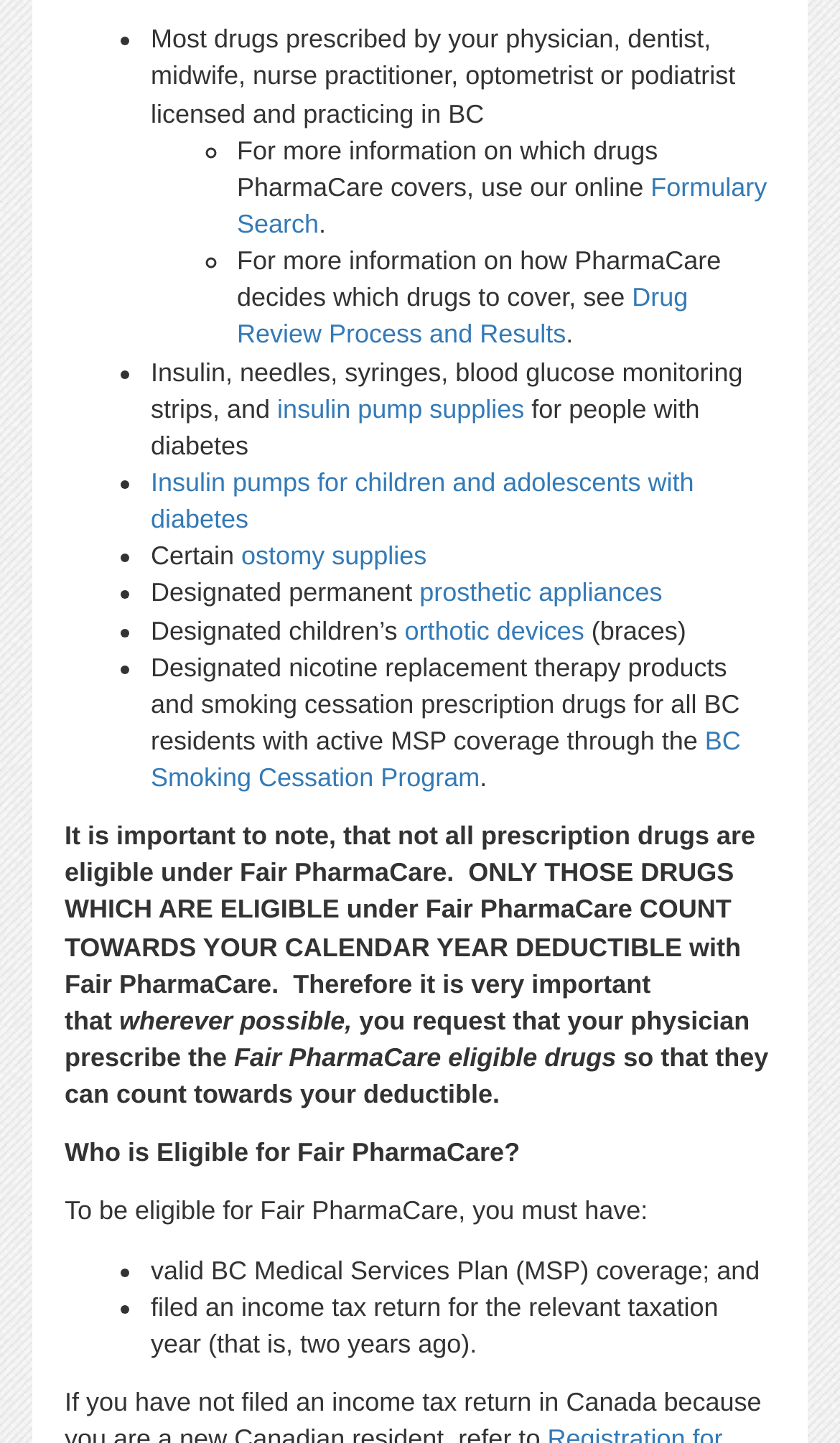What is not eligible under Fair PharmaCare?
Using the image as a reference, give a one-word or short phrase answer.

Not all prescription drugs